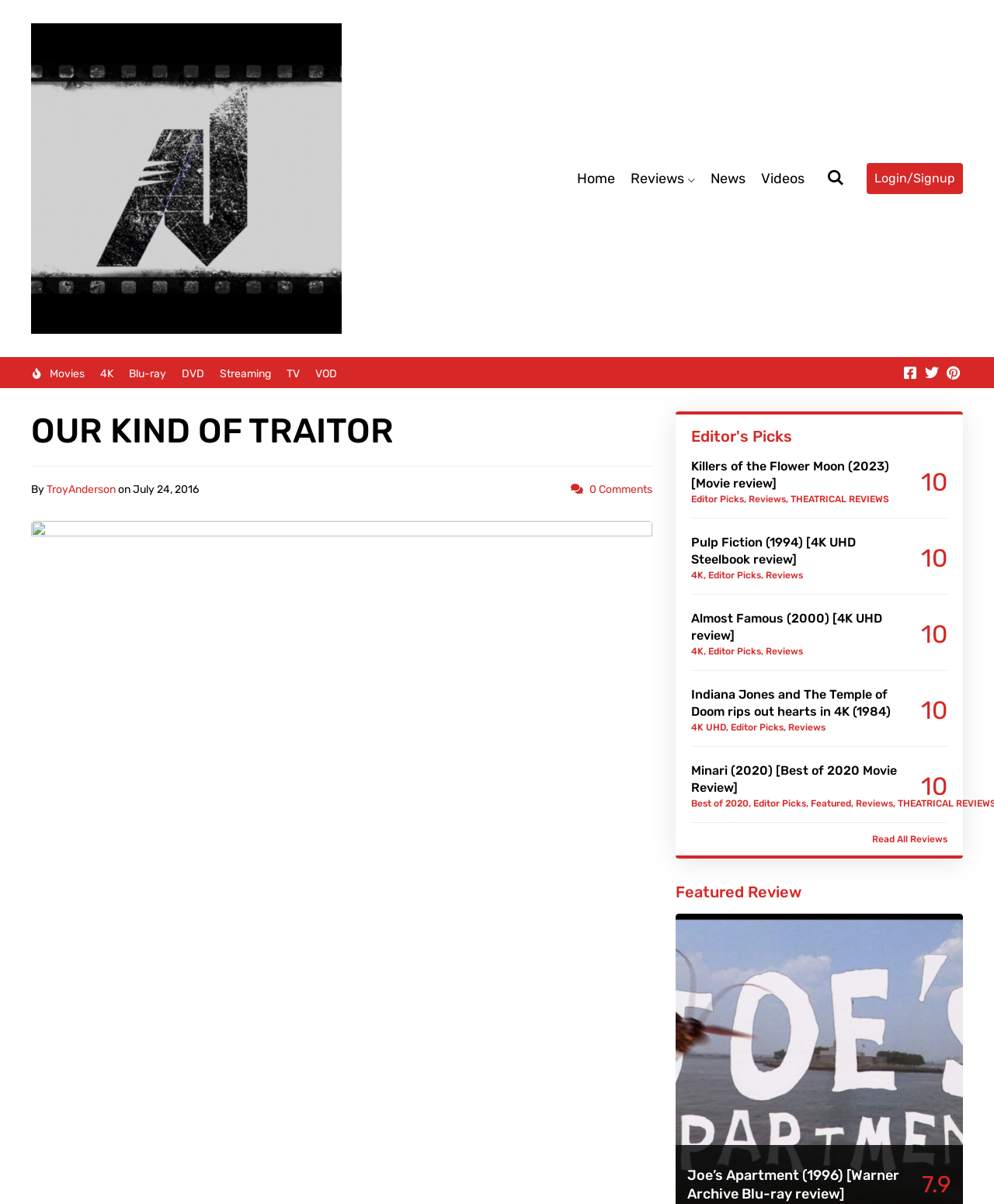Provide the bounding box coordinates of the HTML element described by the text: "TV".

[0.288, 0.301, 0.302, 0.318]